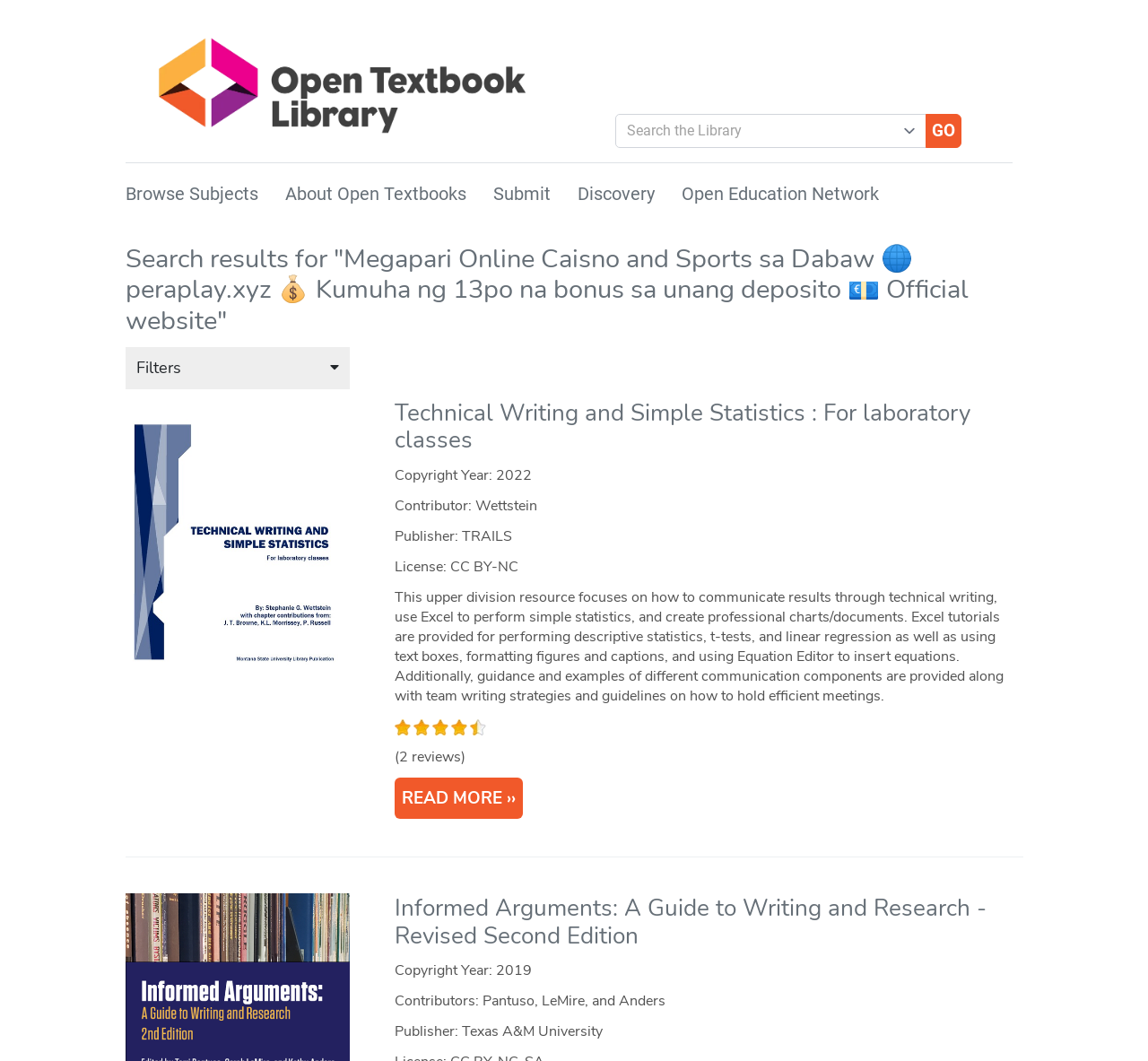What is the headline of the webpage?

Search results for "Megapari Online Caisno and Sports sa Dabaw 🌐 peraplay.xyz 💰 Kumuha ng 13po na bonus sa unang deposito 💶 Official website"